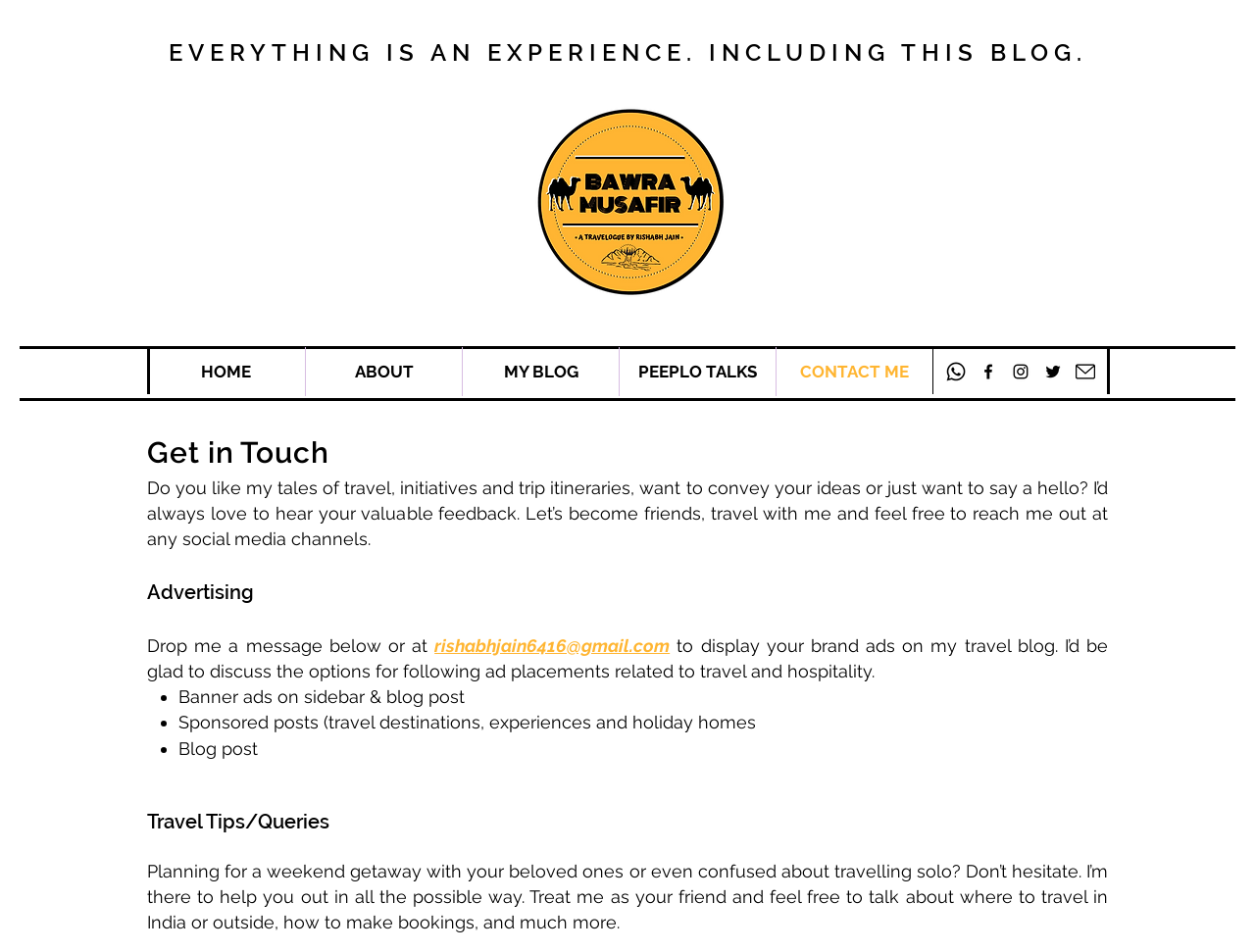Please reply to the following question using a single word or phrase: 
What are the social media channels mentioned?

Whatsapp, Facebook, Instagram, Twitter